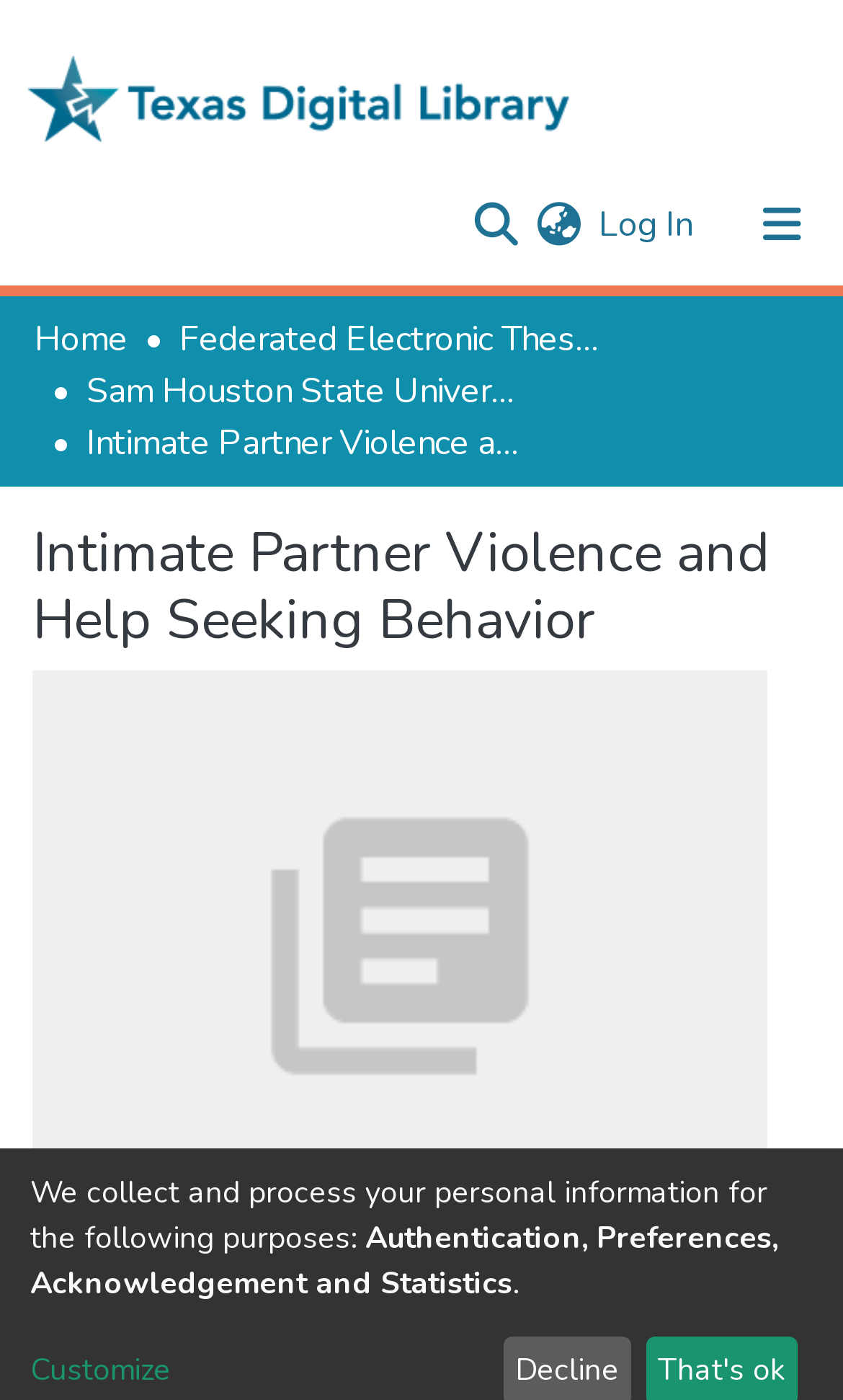Provide a brief response using a word or short phrase to this question:
How many links are in the breadcrumb navigation?

3